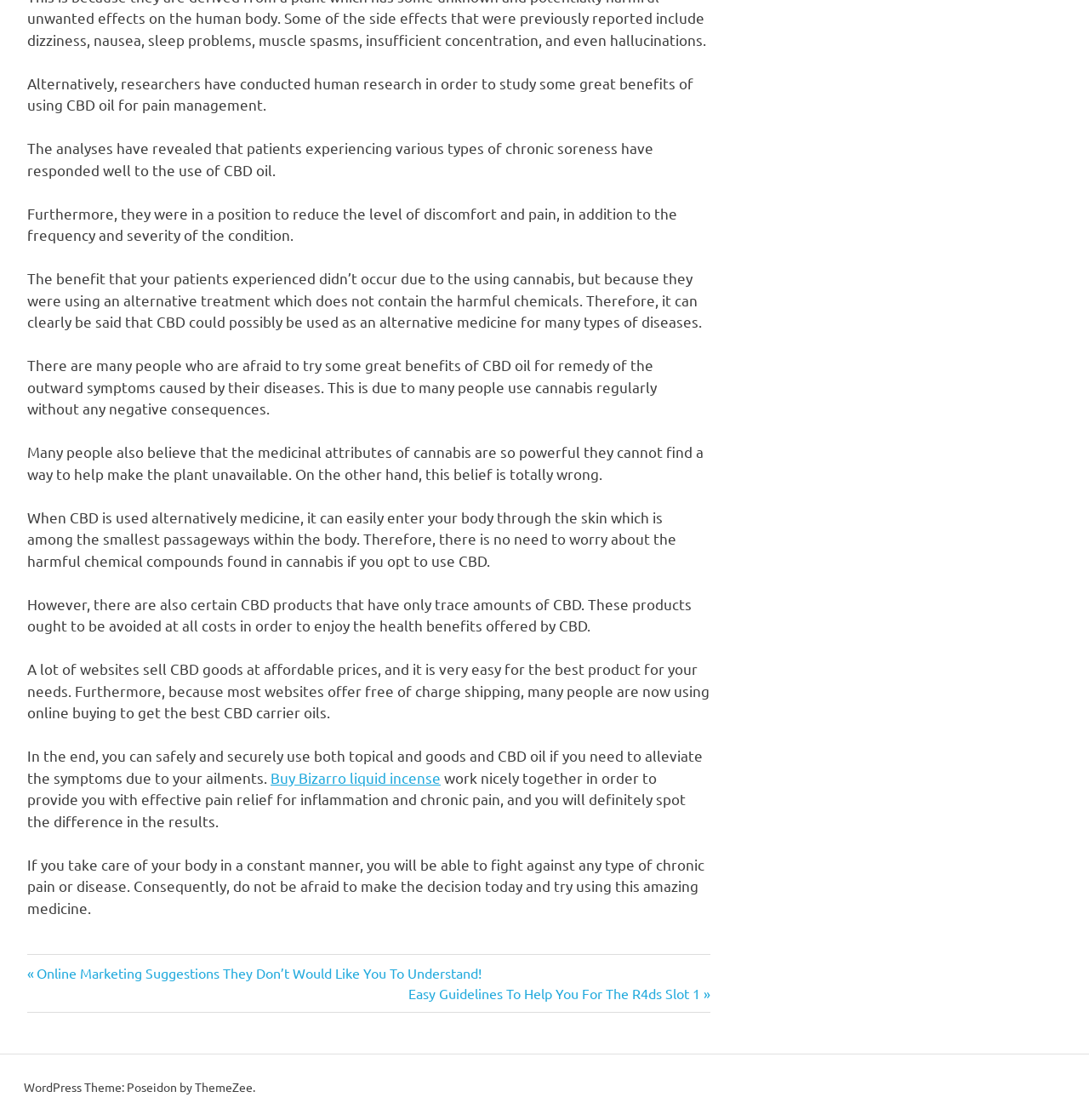What is the purpose of the link 'Buy Bizarro liquid incense'? Based on the image, give a response in one word or a short phrase.

To buy a product